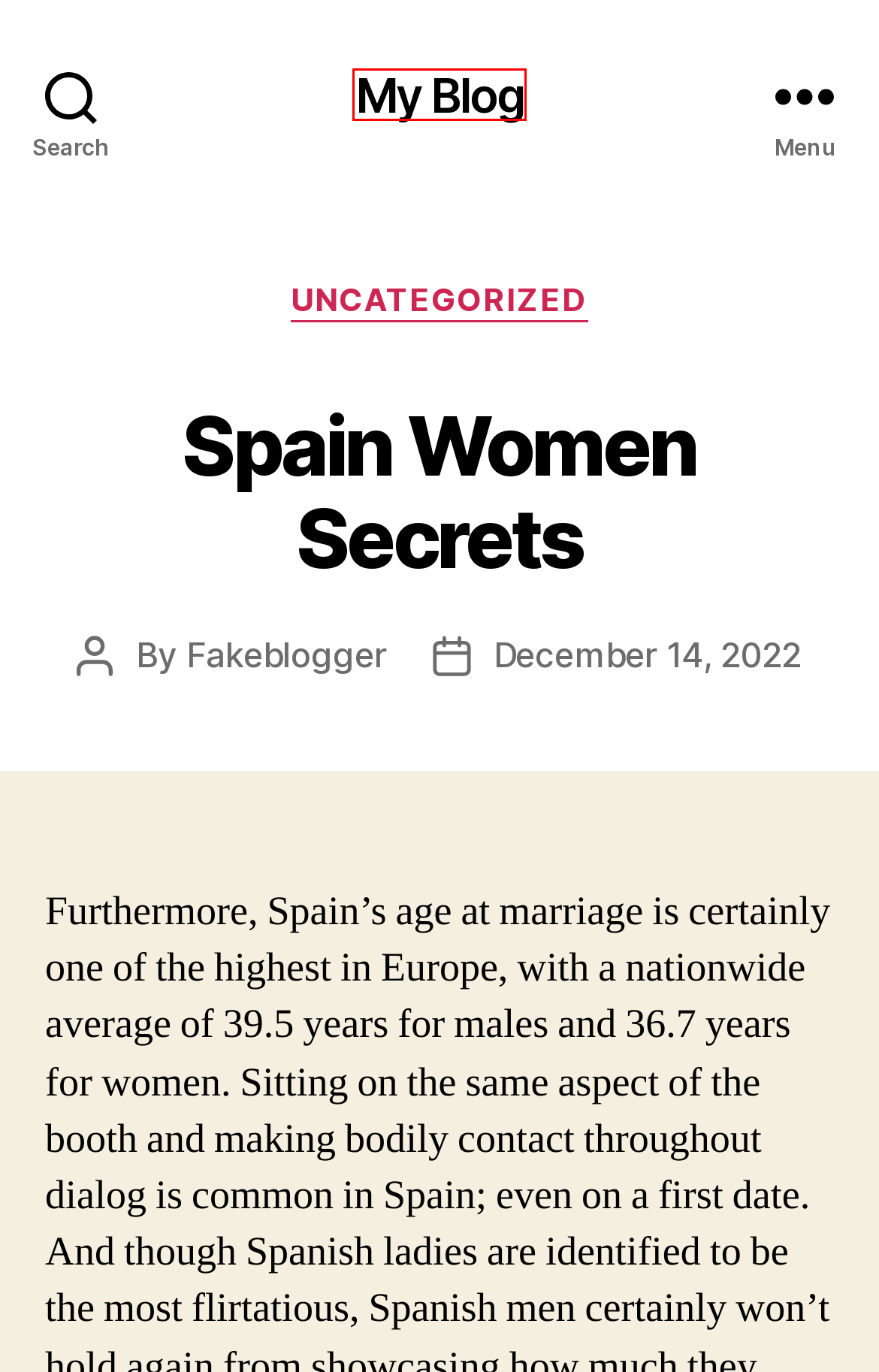Consider the screenshot of a webpage with a red bounding box and select the webpage description that best describes the new page that appears after clicking the element inside the red box. Here are the candidates:
A. August 2023 – My Blog
B. Dating Apps For 17 Year Olds 2022 – My Blog
C. Interenet Dating – My Blog
D. Best Countries To Meet A Wife – My Blog
E. Best Dating App In Dallas – My Blog
F. Fakeblogger – My Blog
G. My Blog – My WordPress Blog
H. Uncategorized – My Blog

G